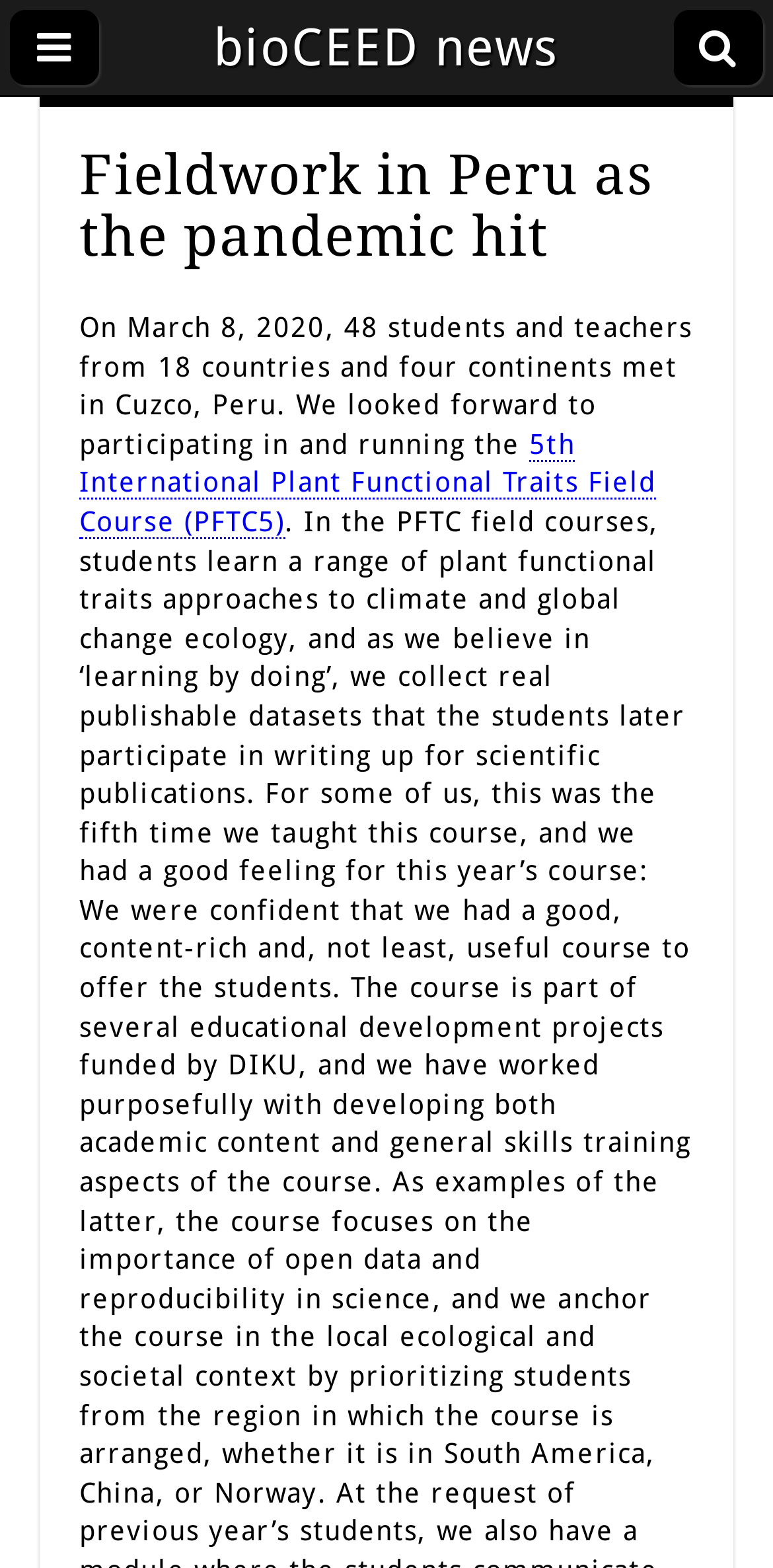What is the name of the field course?
Can you offer a detailed and complete answer to this question?

I found the answer by reading the text '5th International Plant Functional Traits Field Course (PFTC5)' which indicates that the name of the field course is PFTC5.